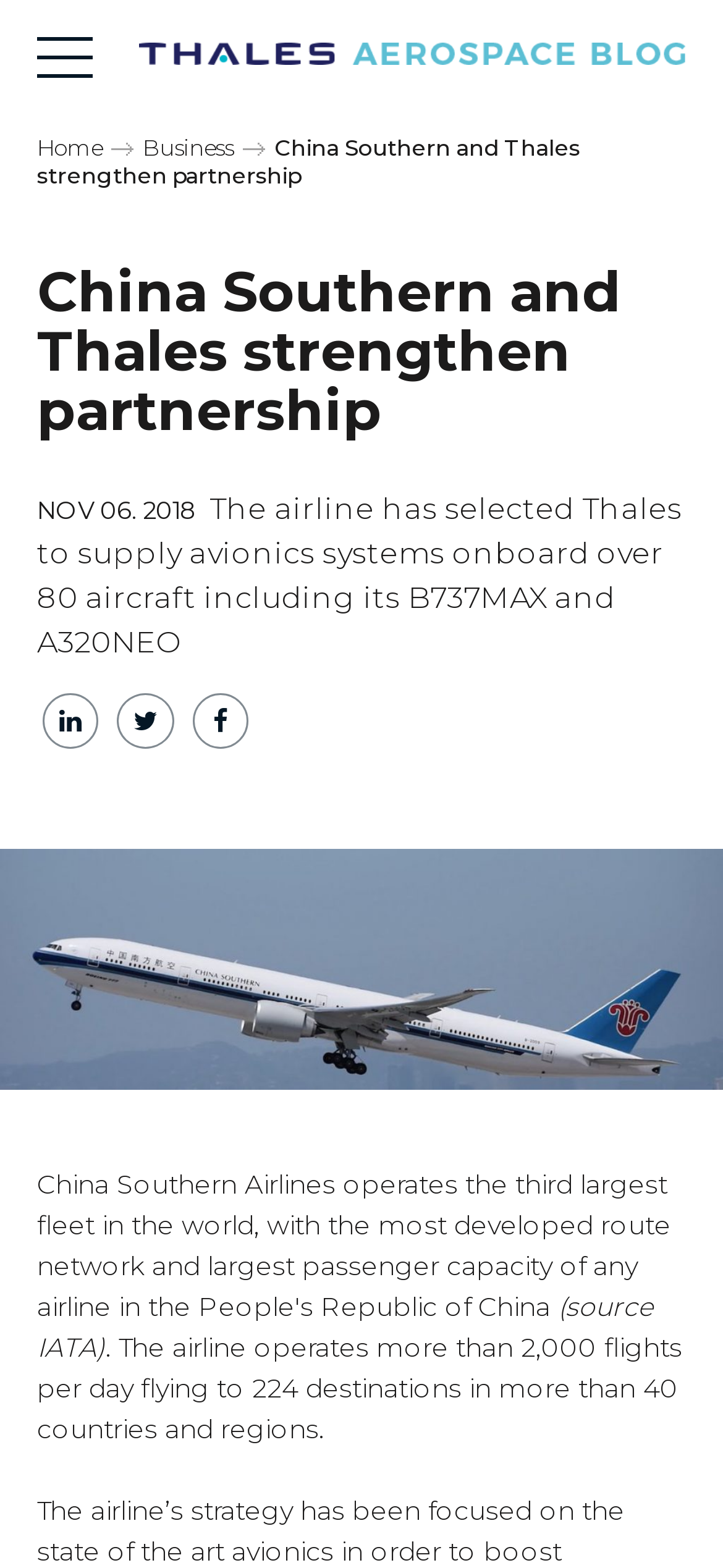Use a single word or phrase to answer this question: 
How many destinations does the airline fly to?

224